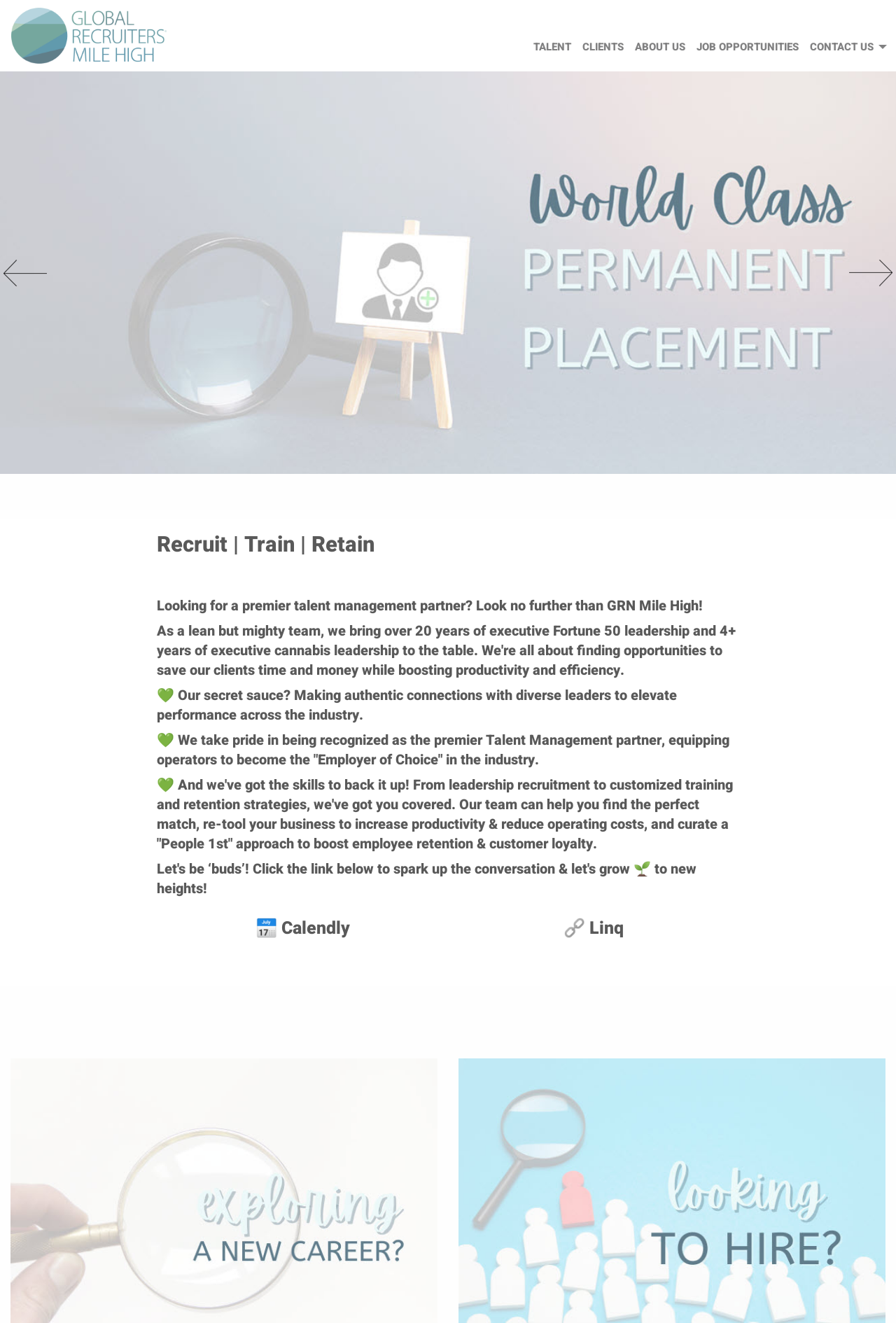Given the element description alt="Global Recruiters of Mile High", identify the bounding box coordinates for the UI element on the webpage screenshot. The format should be (top-left x, top-left y, bottom-right x, bottom-right y), with values between 0 and 1.

[0.0, 0.0, 0.199, 0.054]